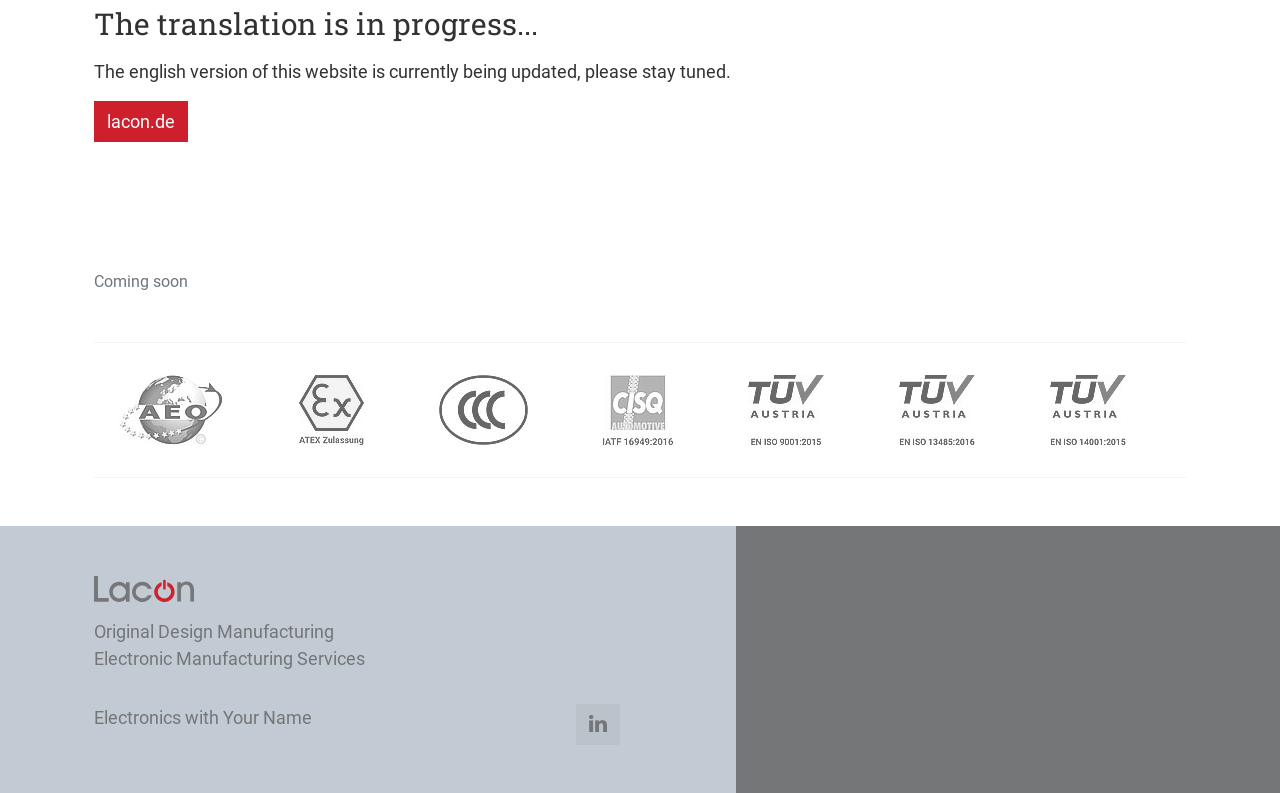Bounding box coordinates must be specified in the format (top-left x, top-left y, bottom-right x, bottom-right y). All values should be floating point numbers between 0 and 1. What are the bounding box coordinates of the UI element described as: Article by Topic

None